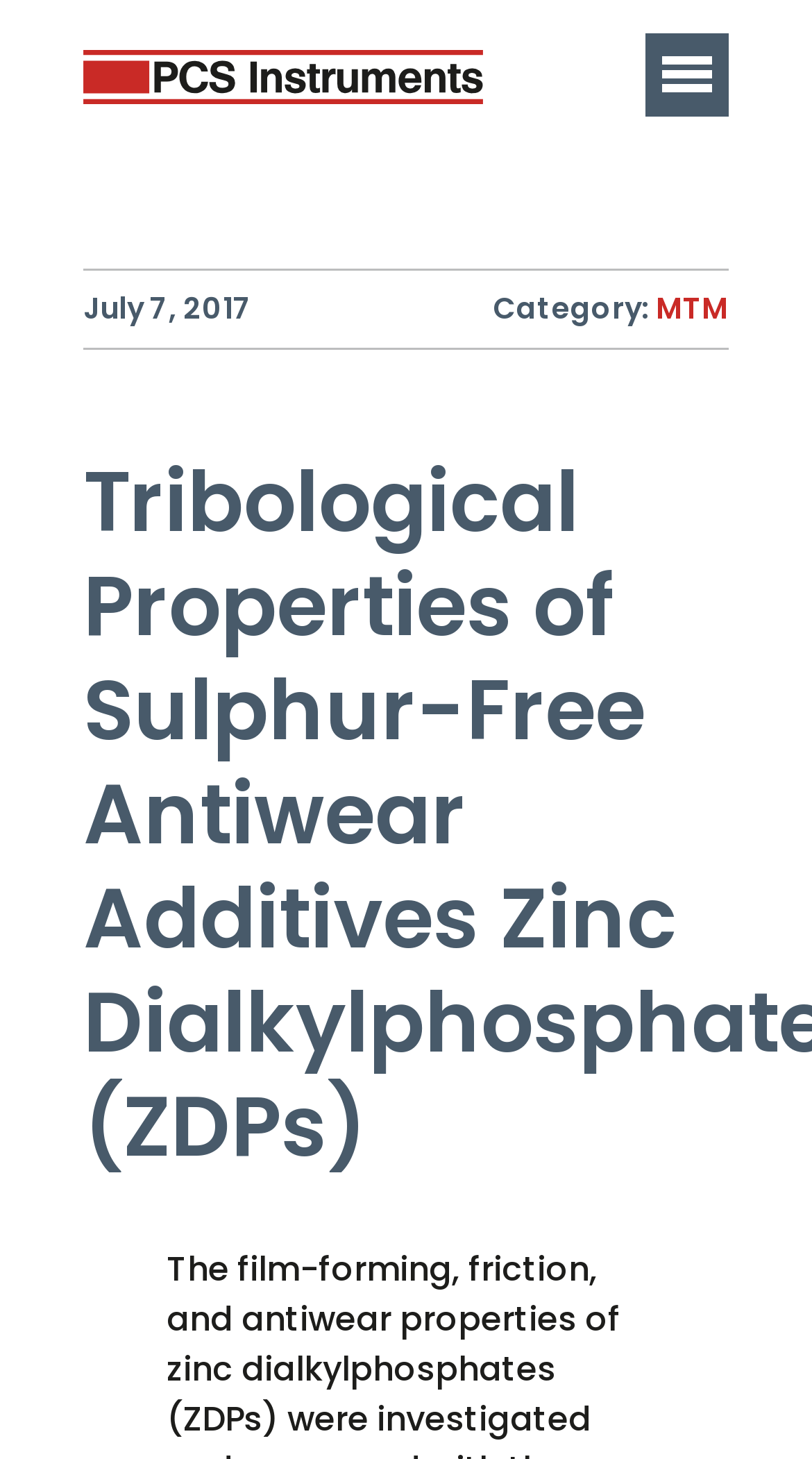Explain the webpage's design and content in an elaborate manner.

The webpage is about the tribological properties of zinc dialkylphosphates (ZDPs) and their comparison with zinc dialkyldithiophosphates (ZDDPs). 

At the top left corner, there is a logo of "PCS Instruments" with a link to the company's website. Next to the logo, there is a menu button. 

Below the logo, there is a navigation menu with links to "About", "Industries", "Instruments", "Accessories", "Insights", "Resources", and "Contact us". Each link has a corresponding icon to its right. 

On the top right corner, there is a small icon with a link. 

Below the navigation menu, there is a section with the company's contact information, including phone number and email address. 

The main content of the webpage is headed by a title "Tribological Properties of Sulphur-Free Antiwear Additives Zinc Dialkylphosphates (ZDPs)". Below the title, there is a category label "Category:" followed by a link to "MTM". Next to the category label, there is a timestamp showing "July 7, 2017".